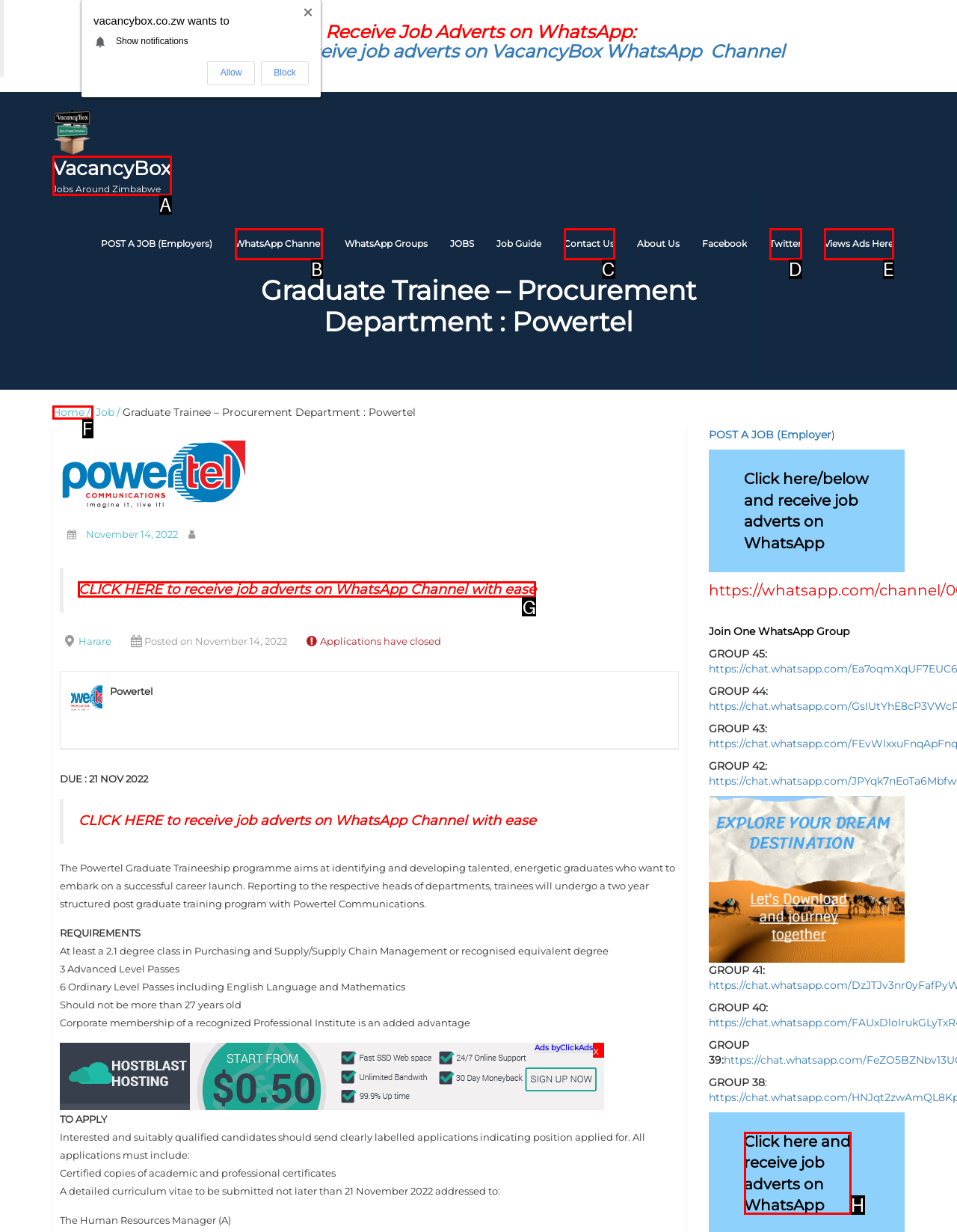Point out the UI element to be clicked for this instruction: Click to view job adverts on WhatsApp Channel. Provide the answer as the letter of the chosen element.

G